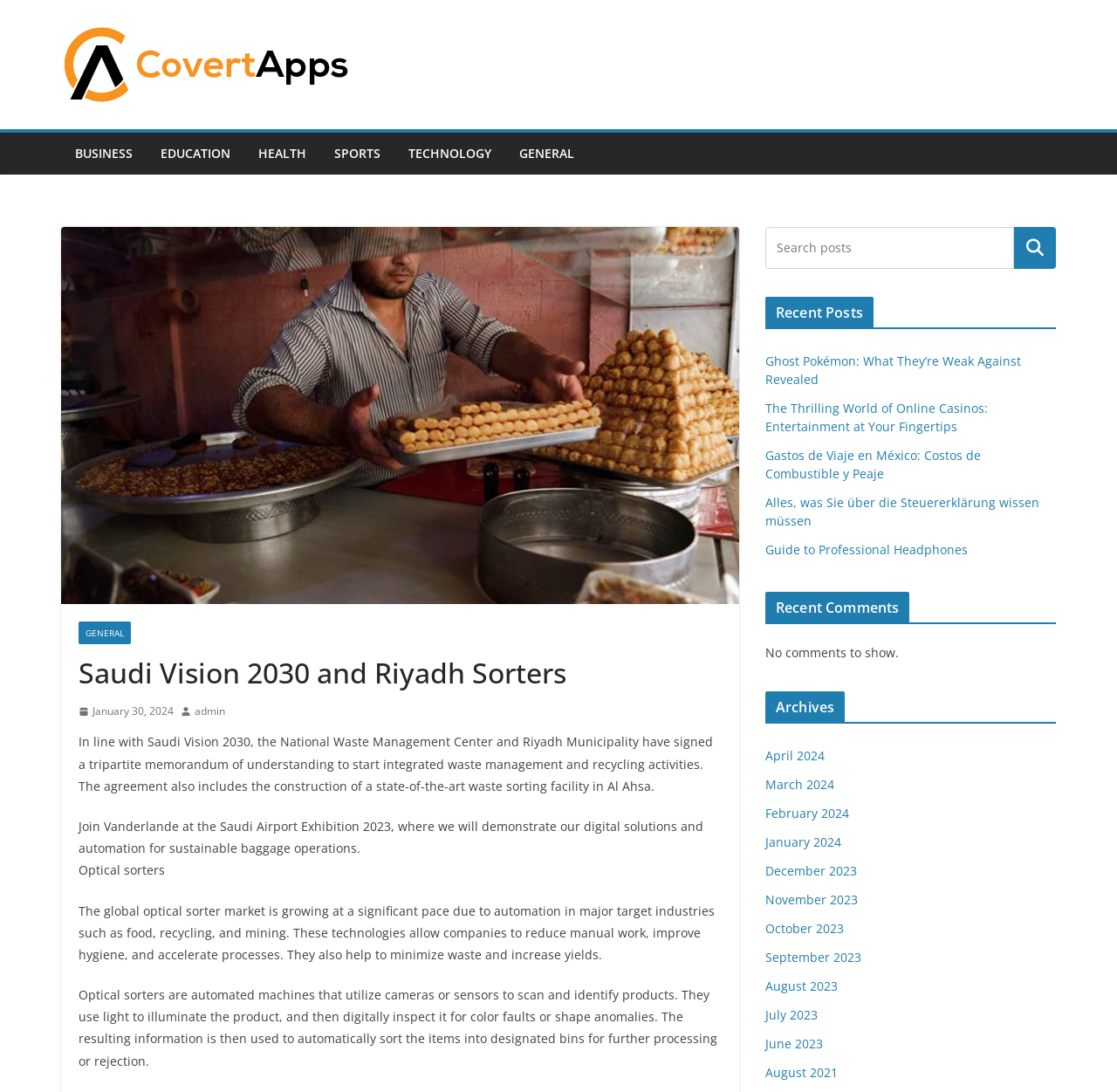Show me the bounding box coordinates of the clickable region to achieve the task as per the instruction: "View the 'Recent Posts'".

[0.685, 0.272, 0.782, 0.3]